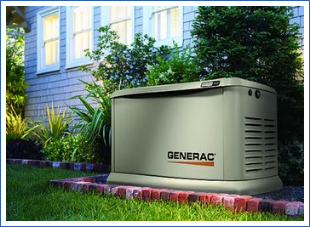Generate an elaborate caption that includes all aspects of the image.

This image features a sleek, modern Generac generator installed outdoors, nestled in a well-maintained garden. The generator, highlighted by its signature green color and prominently displayed GENERAC logo, is strategically placed near a home, showcasing its role as a reliable backup power source. Surrounding the generator are lush plants and a brick landscaping border, indicating careful installation and aesthetic consideration. This setup emphasizes the generator's functionality in providing emergency power solutions to ensure that essential household systems remain operational during power outages, thereby enhancing the homeowner's peace of mind and security.